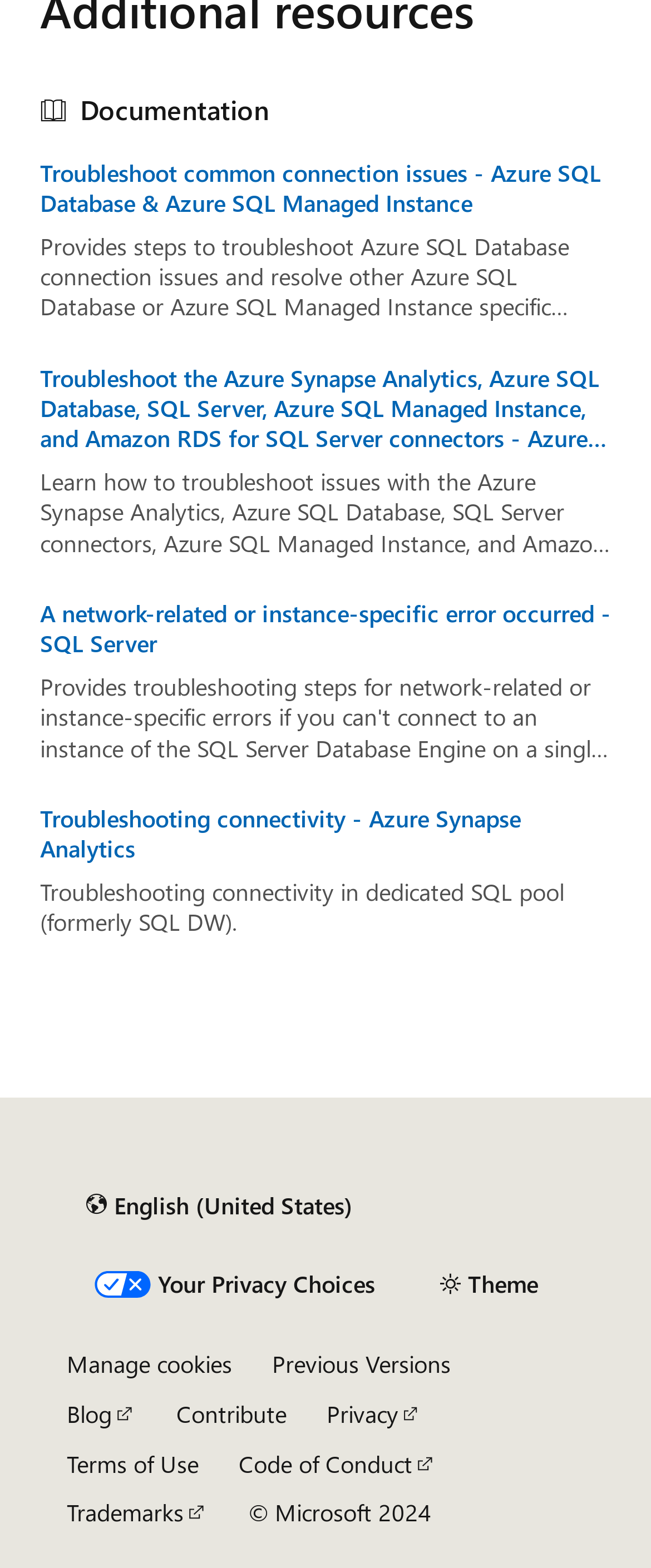Point out the bounding box coordinates of the section to click in order to follow this instruction: "Click the link to troubleshoot common connection issues".

[0.062, 0.101, 0.938, 0.139]